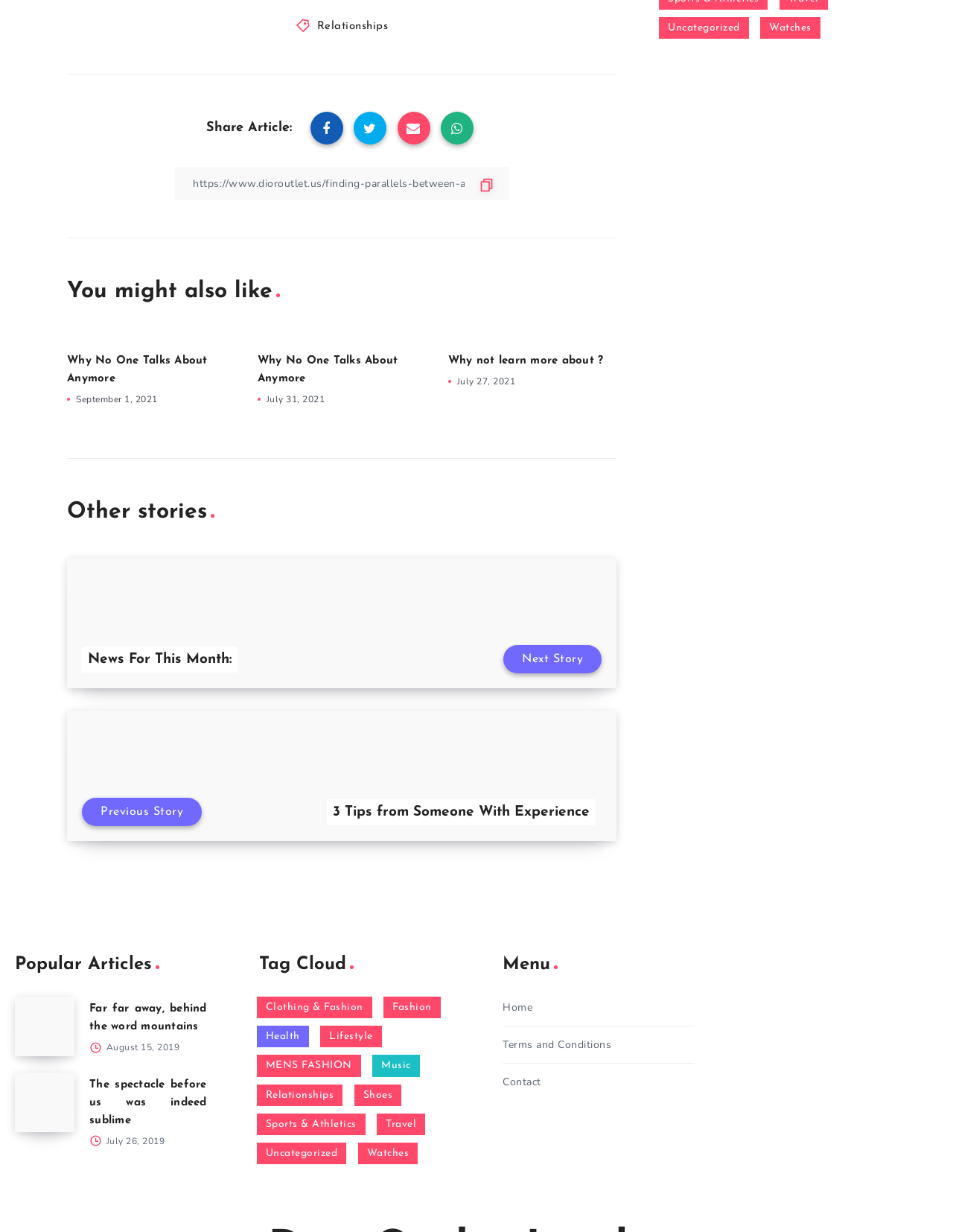What is the category of the article 'Why No One Talks About Anymore'?
Provide a detailed answer to the question, using the image to inform your response.

The article 'Why No One Talks About Anymore' is categorized under 'Uncategorized' as it is listed under the 'You might also like' section, and there is no specific category mentioned.